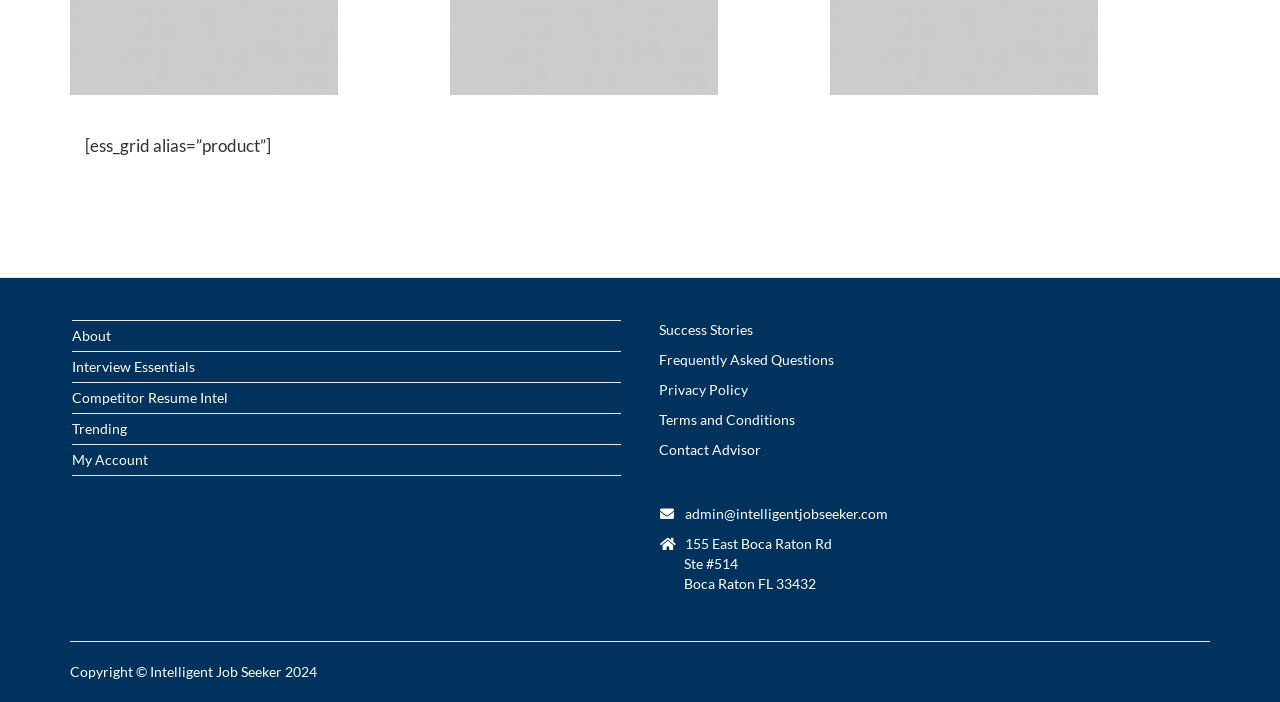Answer this question in one word or a short phrase: What is the contact email of the website?

admin@intelligentjobseeker.com